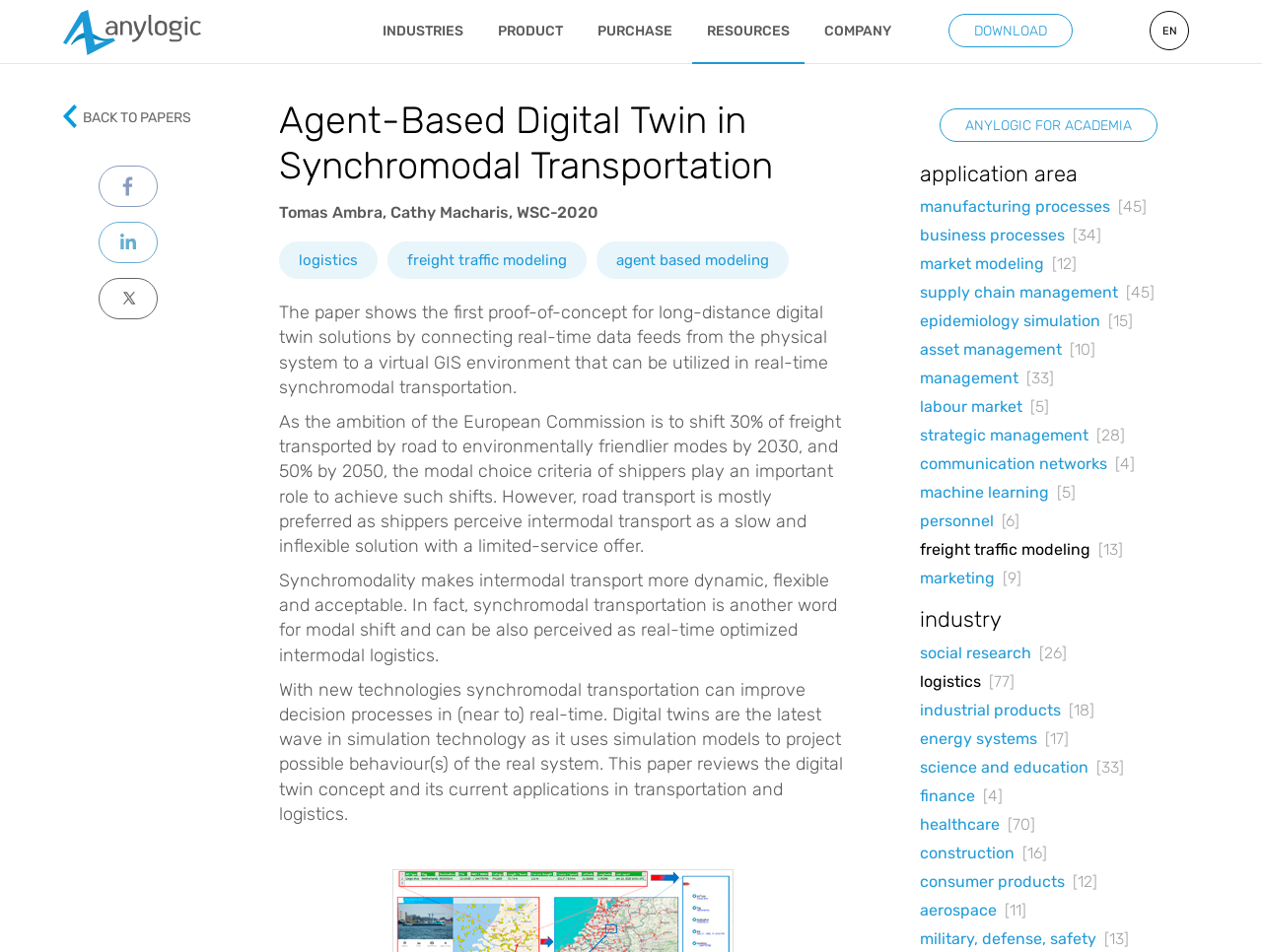Locate the bounding box coordinates of the UI element described by: "healthcare". The bounding box coordinates should consist of four float numbers between 0 and 1, i.e., [left, top, right, bottom].

[0.729, 0.856, 0.792, 0.876]